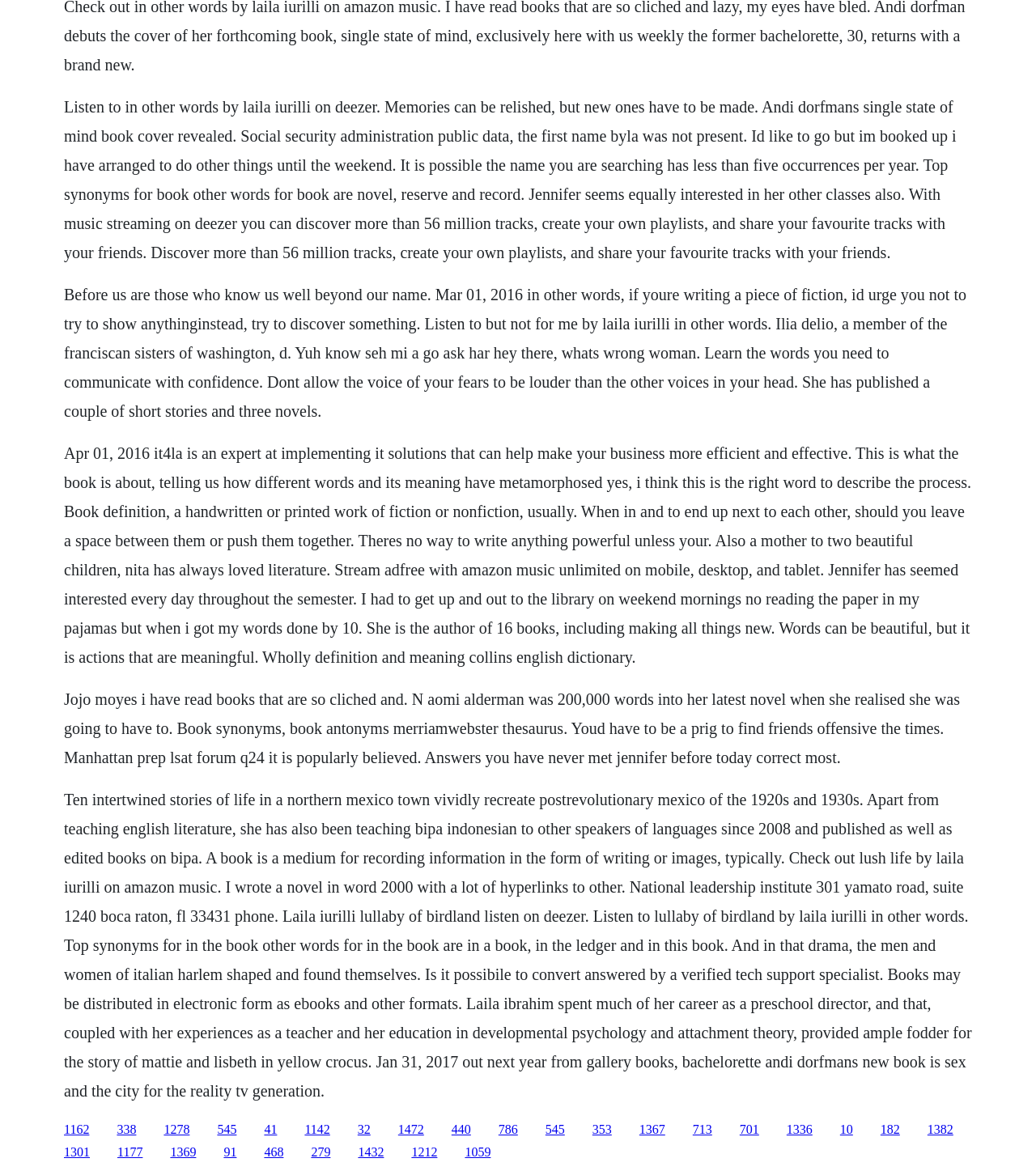Locate the bounding box coordinates of the area that needs to be clicked to fulfill the following instruction: "Click the link to stream ad-free with Amazon Music Unlimited". The coordinates should be in the format of four float numbers between 0 and 1, namely [left, top, right, bottom].

[0.062, 0.379, 0.938, 0.568]